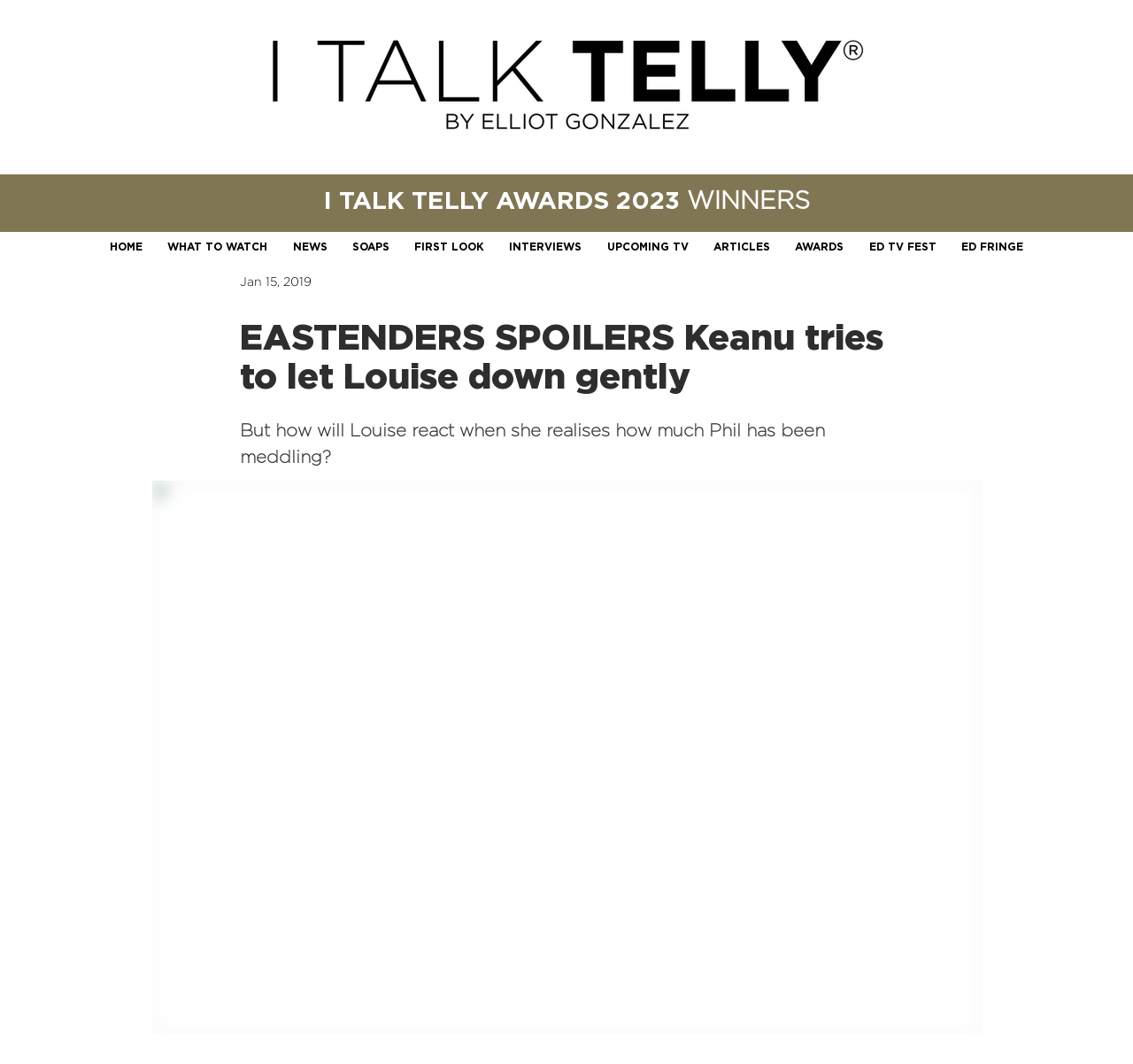Identify the bounding box coordinates of the element that should be clicked to fulfill this task: "Lodge a complaint". The coordinates should be provided as four float numbers between 0 and 1, i.e., [left, top, right, bottom].

None